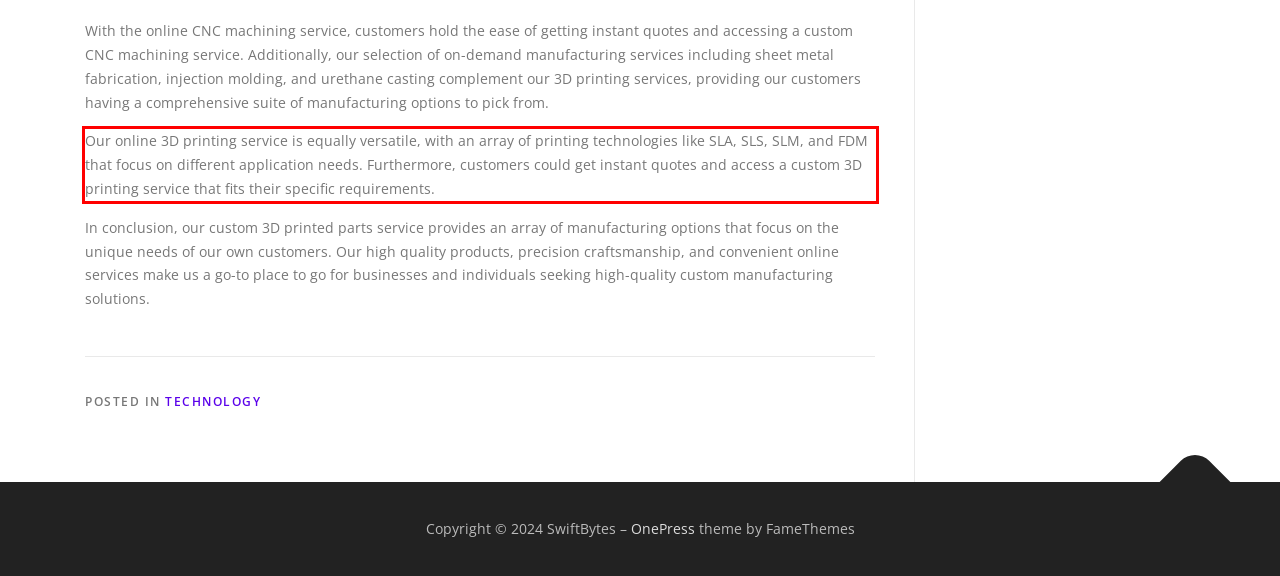Please look at the webpage screenshot and extract the text enclosed by the red bounding box.

Our online 3D printing service is equally versatile, with an array of printing technologies like SLA, SLS, SLM, and FDM that focus on different application needs. Furthermore, customers could get instant quotes and access a custom 3D printing service that fits their specific requirements.